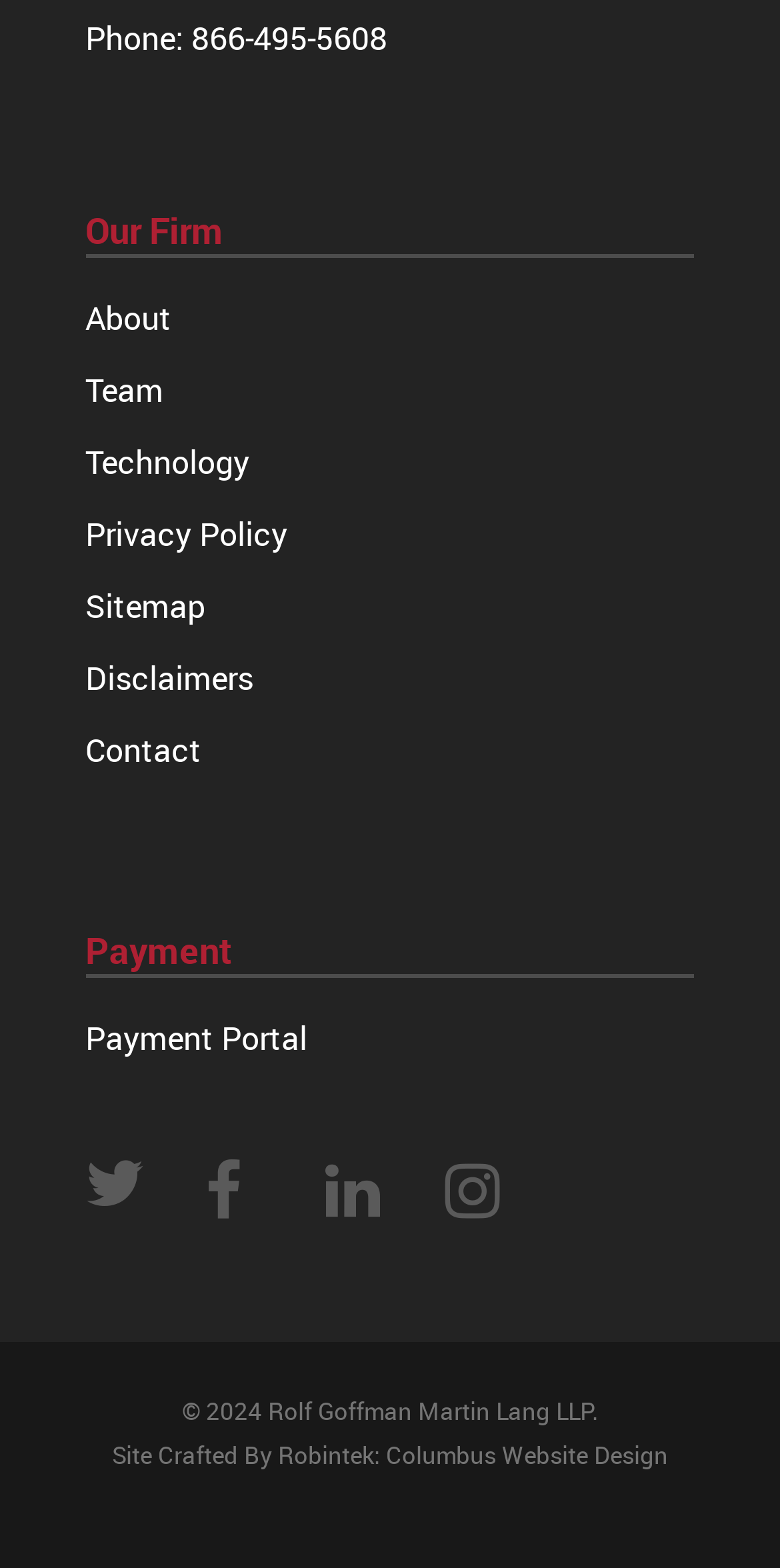Please identify the bounding box coordinates of the clickable element to fulfill the following instruction: "visit Contact page". The coordinates should be four float numbers between 0 and 1, i.e., [left, top, right, bottom].

[0.11, 0.46, 0.89, 0.496]